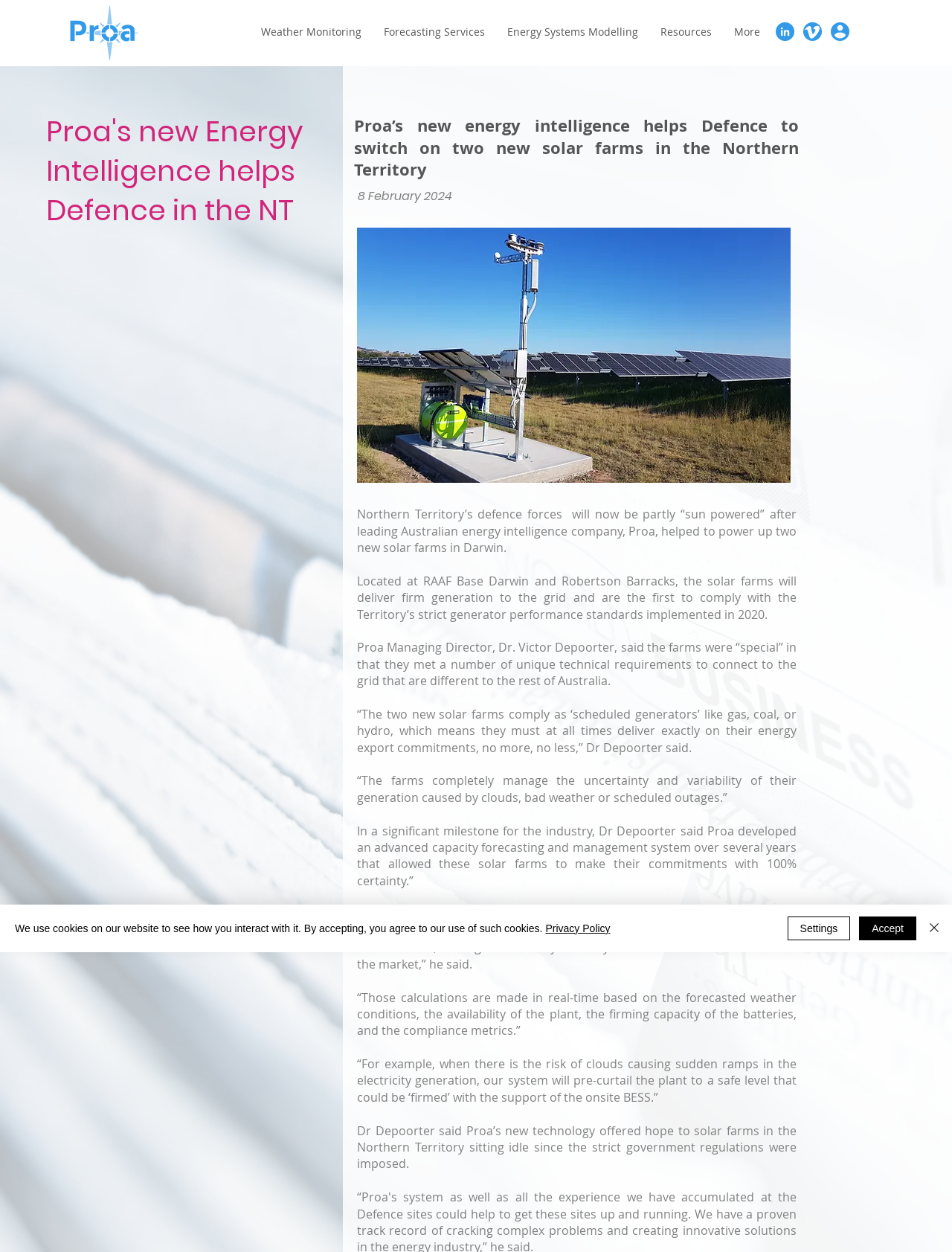Identify the bounding box coordinates of the section that should be clicked to achieve the task described: "Login to Proa Dashboard".

[0.872, 0.018, 0.892, 0.033]